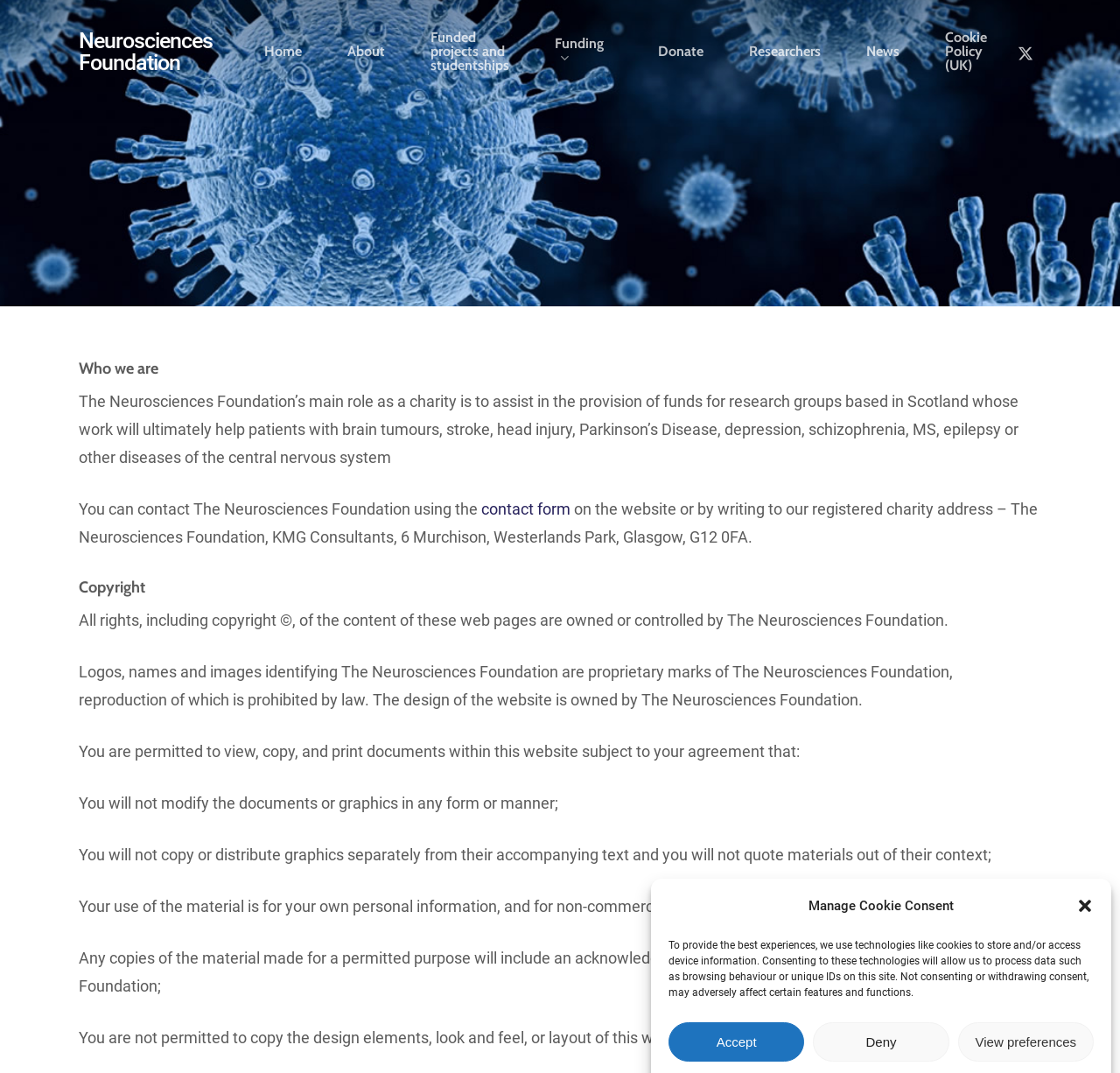What is the main role of the Neurosciences Foundation?
Please describe in detail the information shown in the image to answer the question.

Based on the webpage content, specifically the StaticText element with ID 534, it is stated that 'The Neurosciences Foundation’s main role as a charity is to assist in the provision of funds for research groups based in Scotland whose work will ultimately help patients with brain tumours, stroke, head injury, Parkinson’s Disease, depression, schizophrenia, MS, epilepsy or other diseases of the central nervous system.' Therefore, the main role of the Neurosciences Foundation is to assist in research funding.